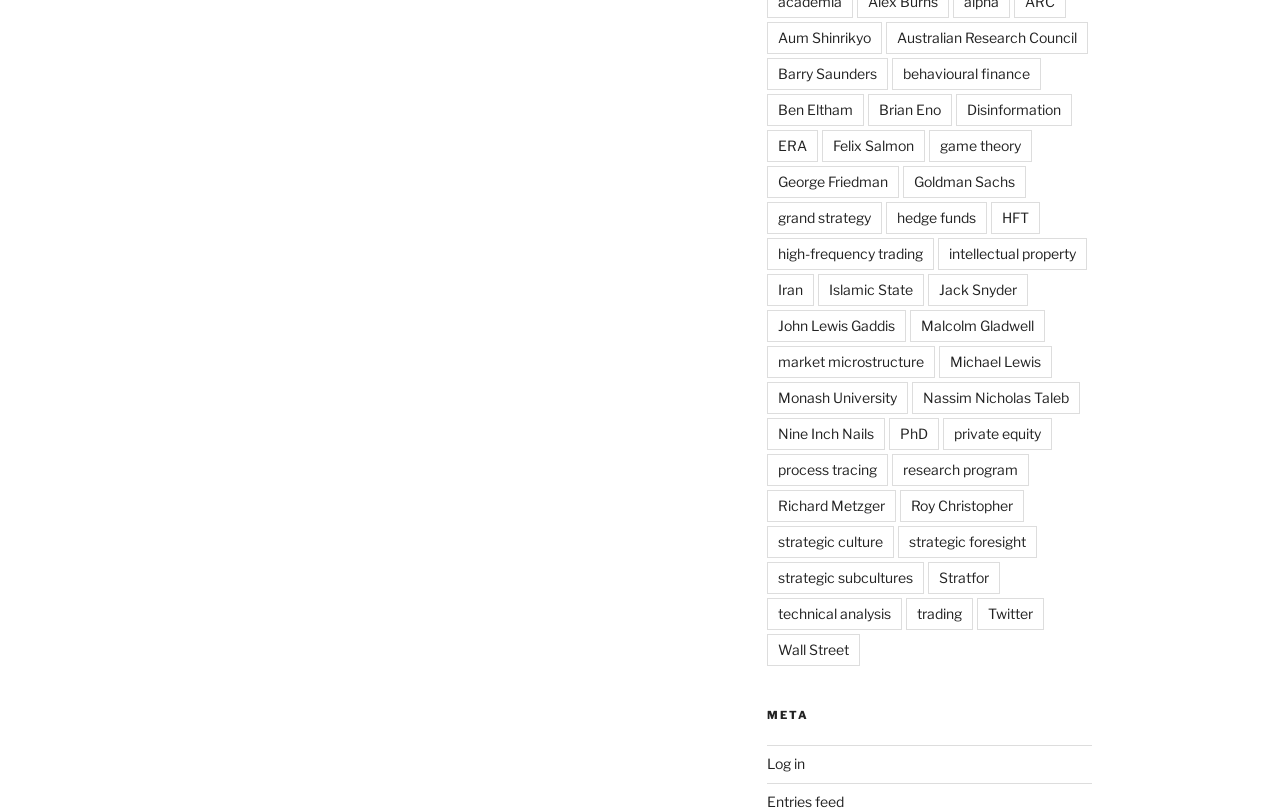Please find the bounding box coordinates of the element that must be clicked to perform the given instruction: "Explore the concept of game theory". The coordinates should be four float numbers from 0 to 1, i.e., [left, top, right, bottom].

[0.725, 0.16, 0.806, 0.199]